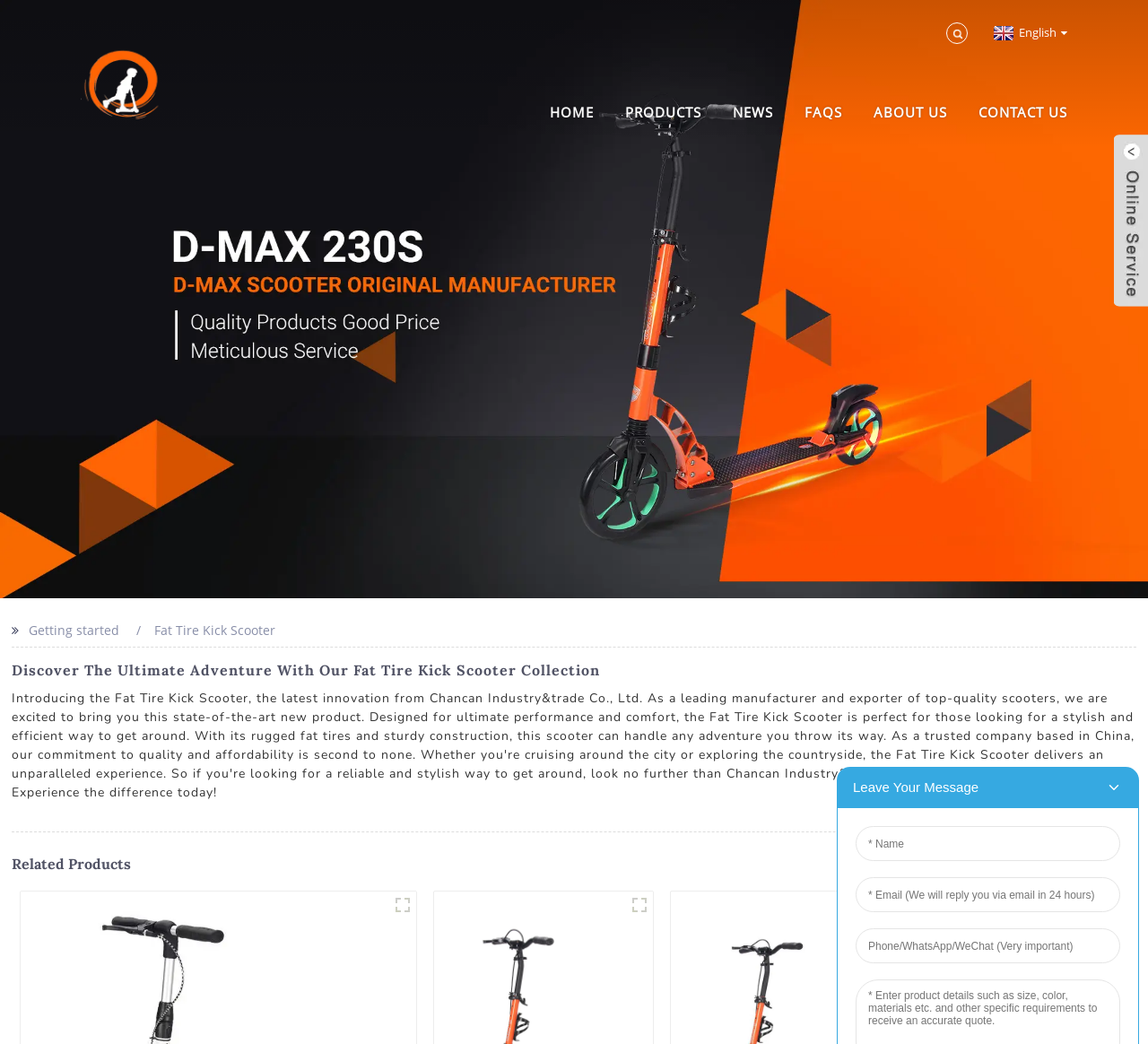Please give a one-word or short phrase response to the following question: 
How many links are in the main navigation menu?

7